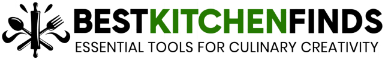How many parts is the brand name 'BestKitchenFinds' divided into?
Utilize the information in the image to give a detailed answer to the question.

The brand name 'BestKitchenFinds' is analyzed, and it is observed that it is divided into three distinct parts: 'BEST', 'KITCHEN', and 'FINDS'. Each part is separated from the others, forming a cohesive brand identity.